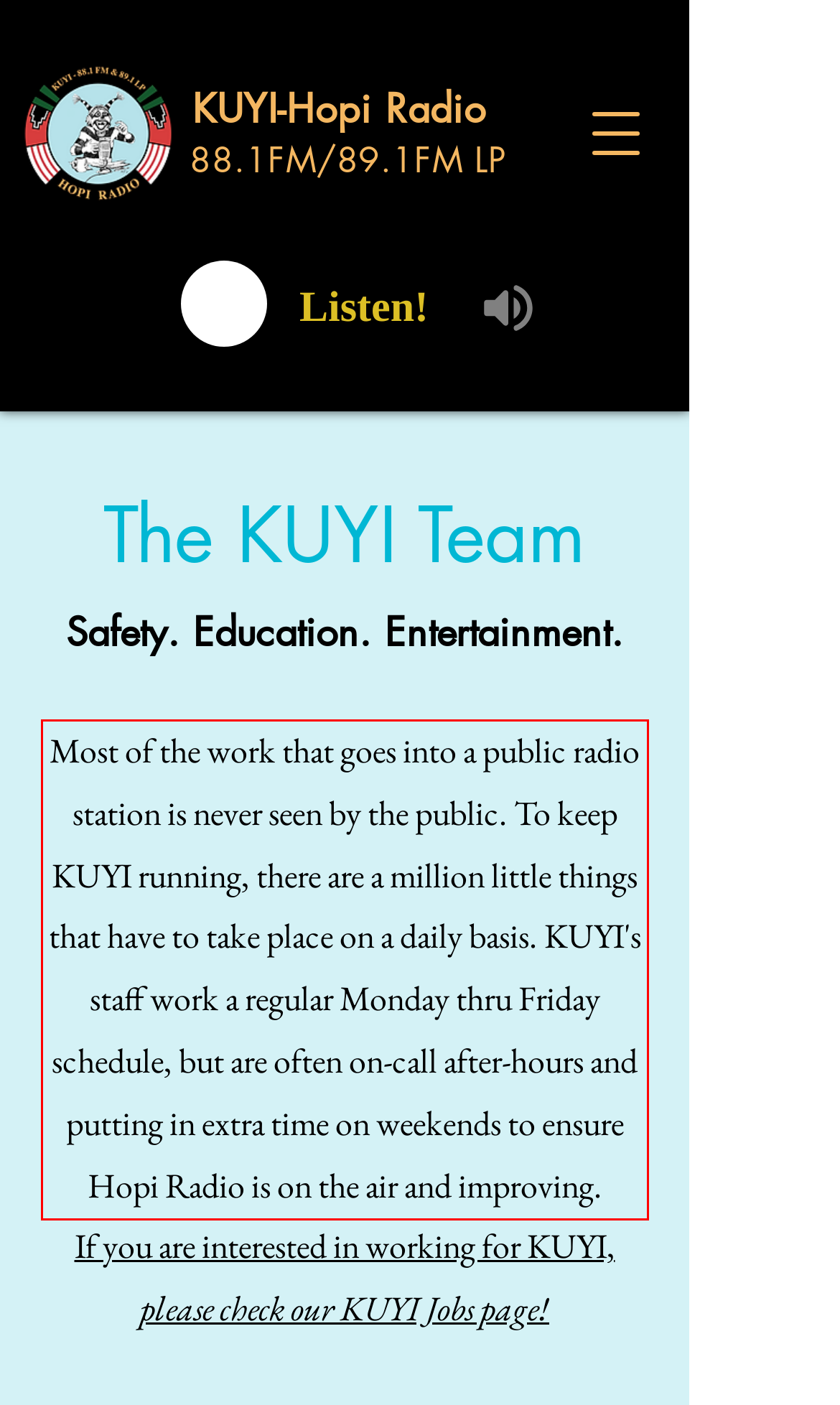You have a screenshot of a webpage where a UI element is enclosed in a red rectangle. Perform OCR to capture the text inside this red rectangle.

Most of the work that goes into a public radio station is never seen by the public. To keep KUYI running, there are a million little things that have to take place on a daily basis. KUYI's staff work a regular Monday thru Friday schedule, but are often on-call after-hours and putting in extra time on weekends to ensure Hopi Radio is on the air and improving.